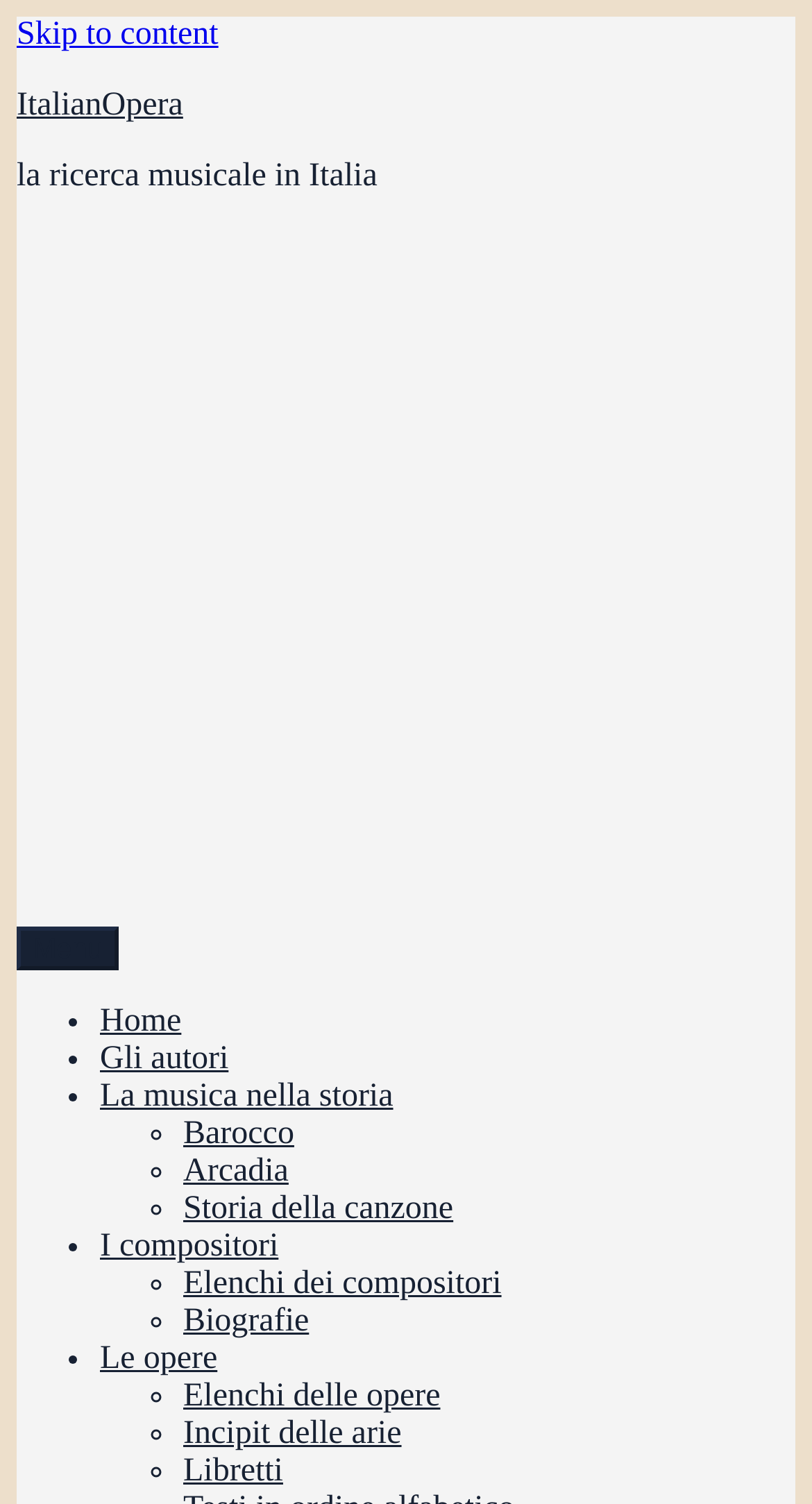Determine the bounding box of the UI element mentioned here: "😞". The coordinates must be in the format [left, top, right, bottom] with values ranging from 0 to 1.

None